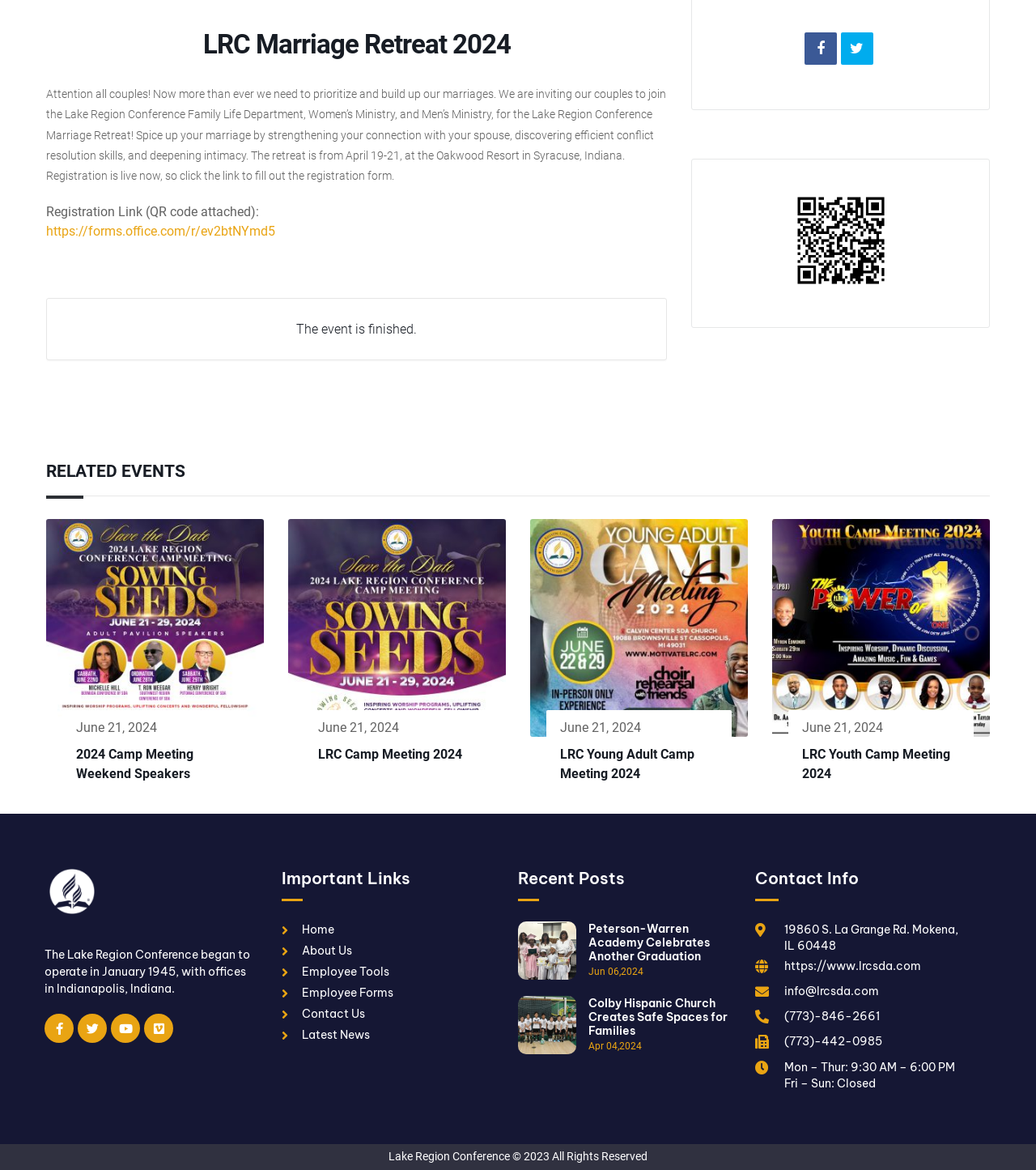Answer this question using a single word or a brief phrase:
How can I contact the Lake Region Conference?

Phone or email